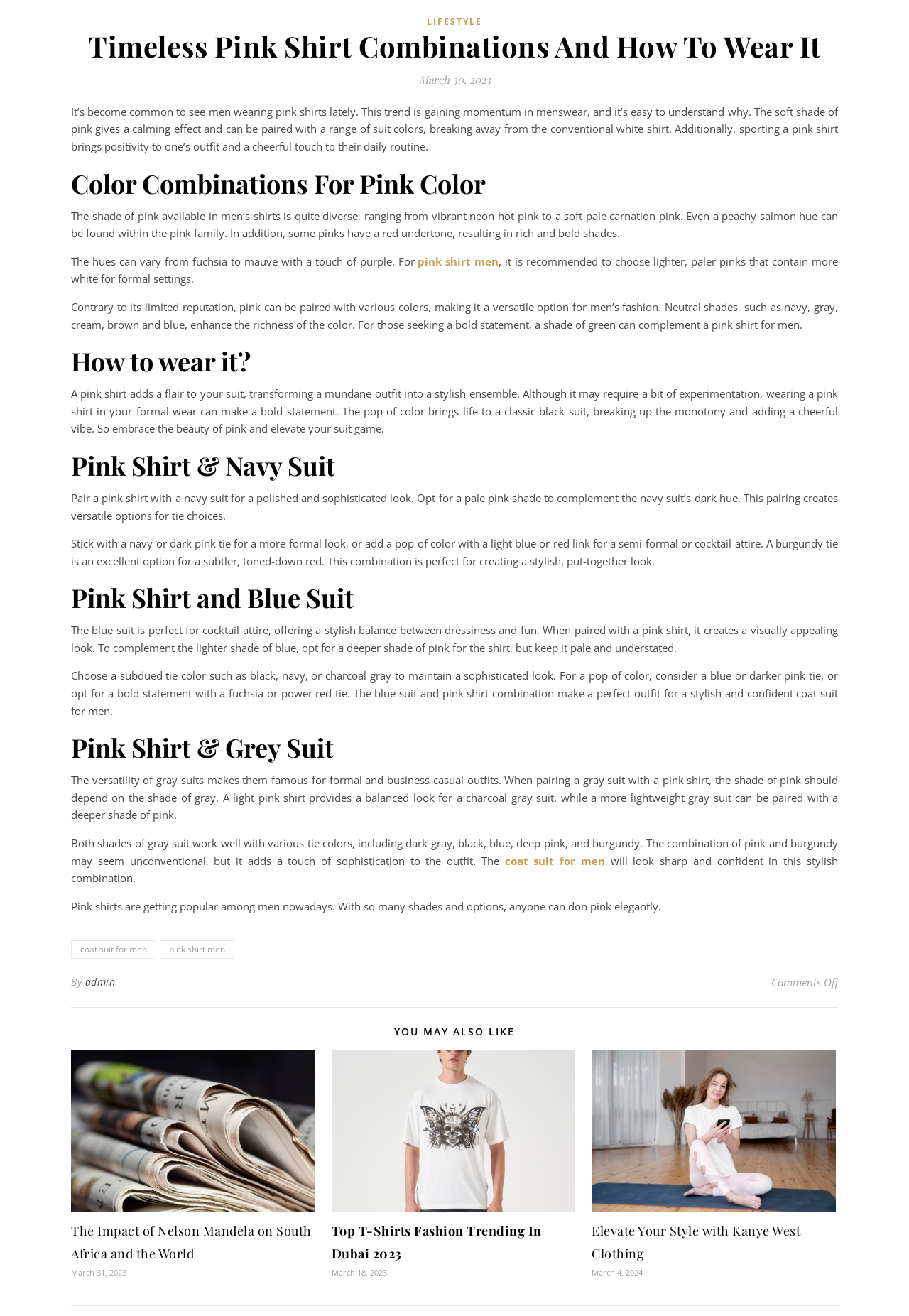Given the element description pink shirt men, identify the bounding box coordinates for the UI element on the webpage screenshot. The format should be (top-left x, top-left y, bottom-right x, bottom-right y), with values between 0 and 1.

[0.176, 0.715, 0.258, 0.729]